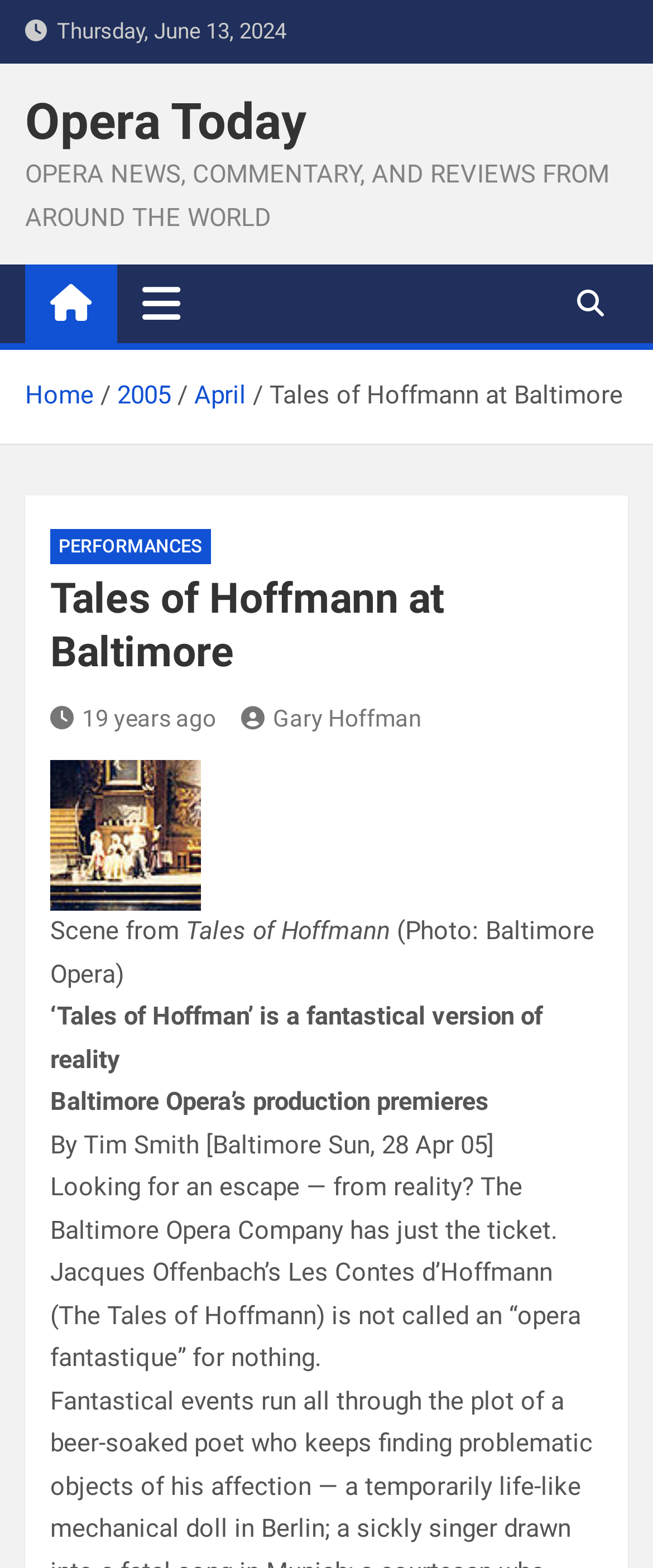Please provide a detailed answer to the question below by examining the image:
What is the name of the opera company?

The name of the opera company can be found in the article text, where it says 'The Baltimore Opera Company has just the ticket'.